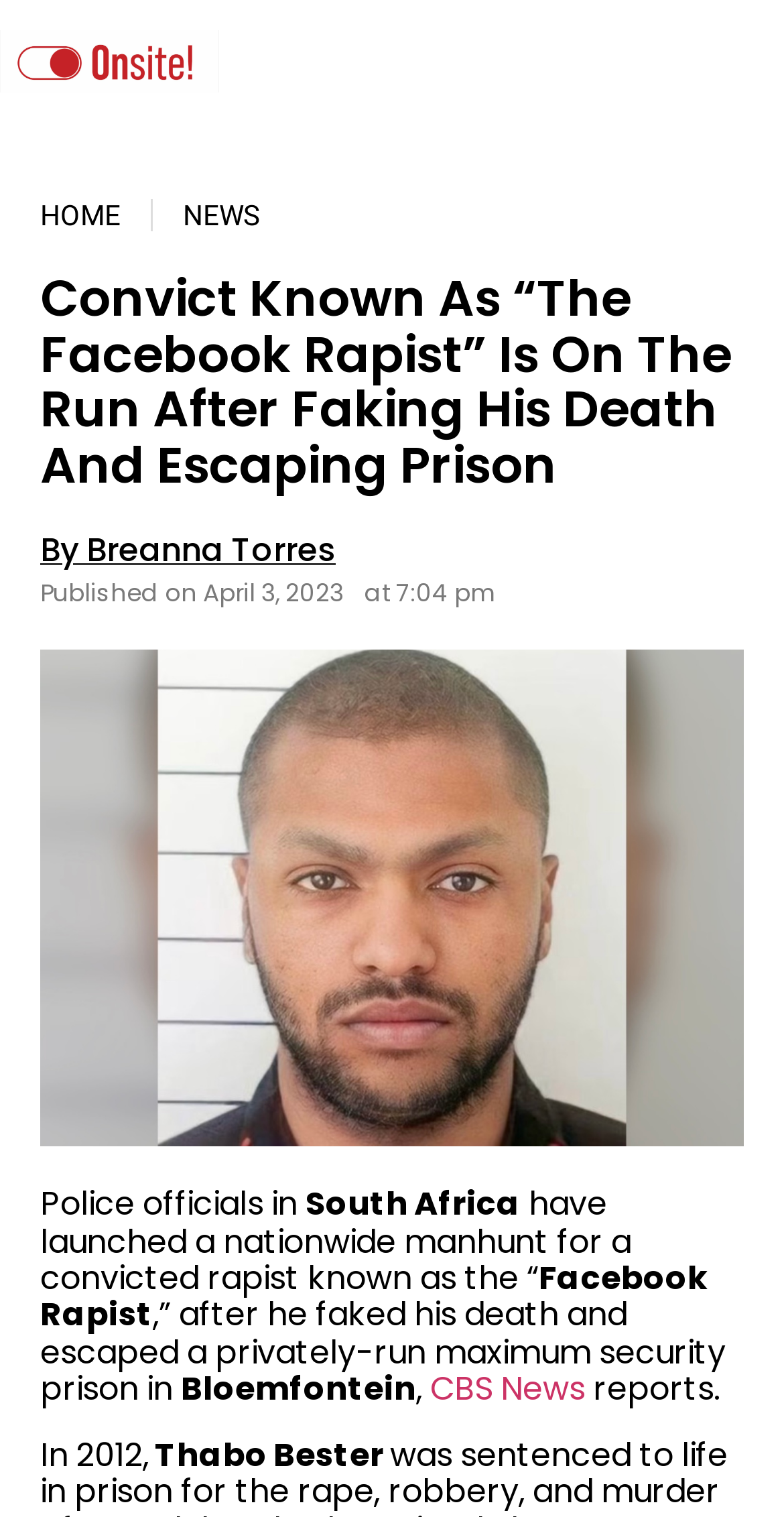Extract the primary header of the webpage and generate its text.

Convict Known As “The Facebook Rapist” Is On The Run After Faking His Death And Escaping Prison